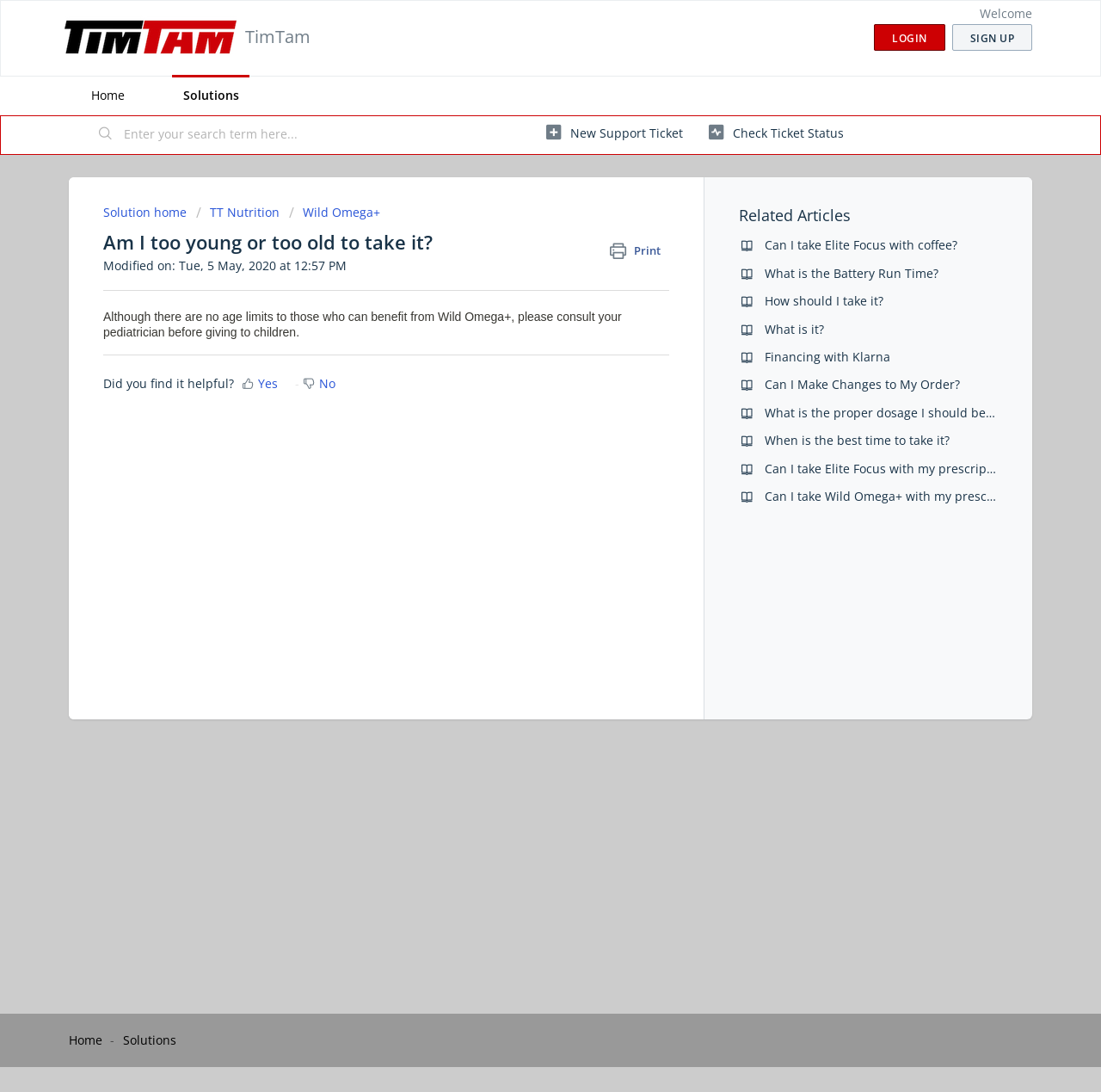Please give a one-word or short phrase response to the following question: 
What is the name of the product being discussed?

Wild Omega+